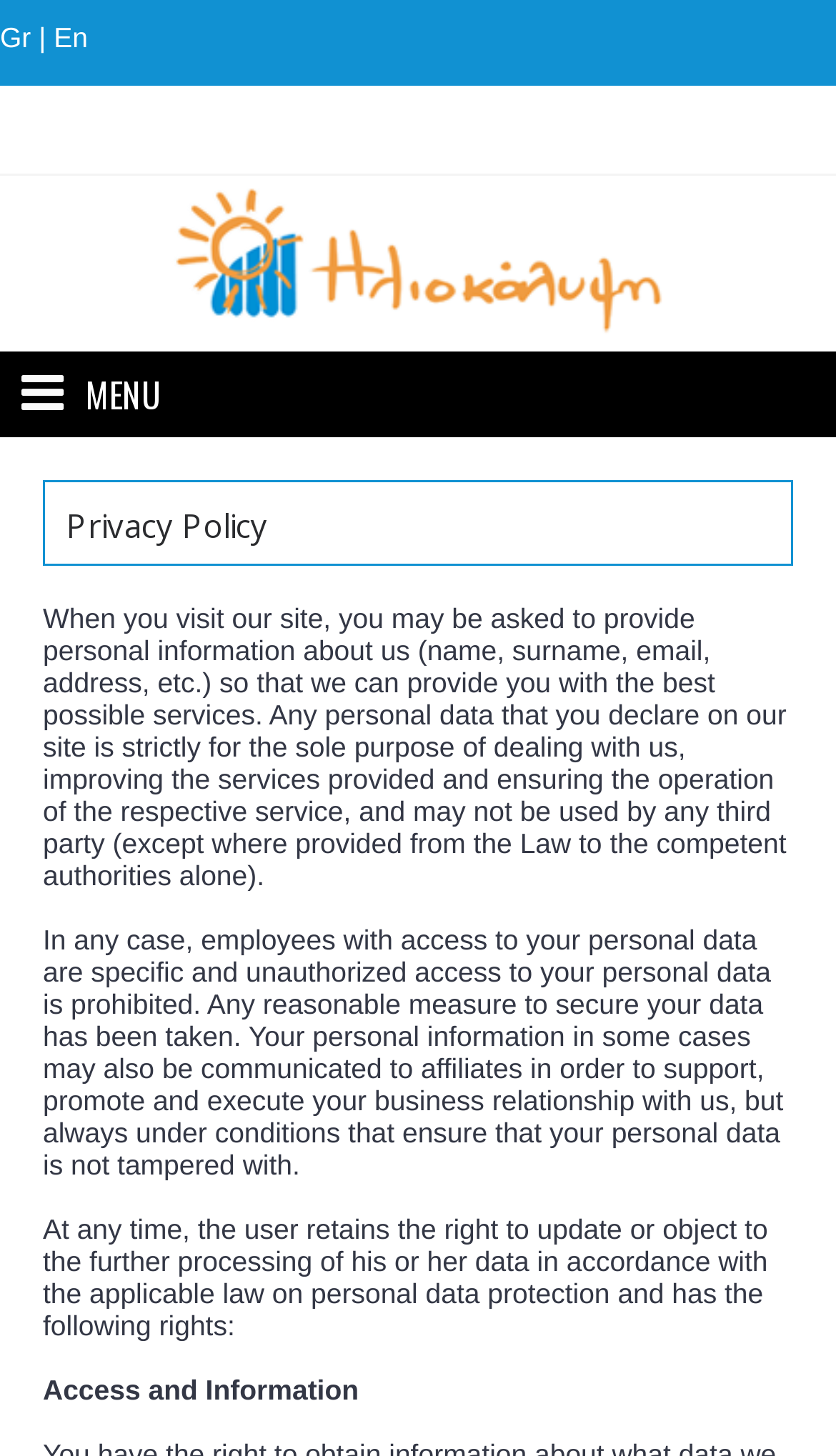Please provide a brief answer to the question using only one word or phrase: 
What rights does the user retain?

Update or object to data processing